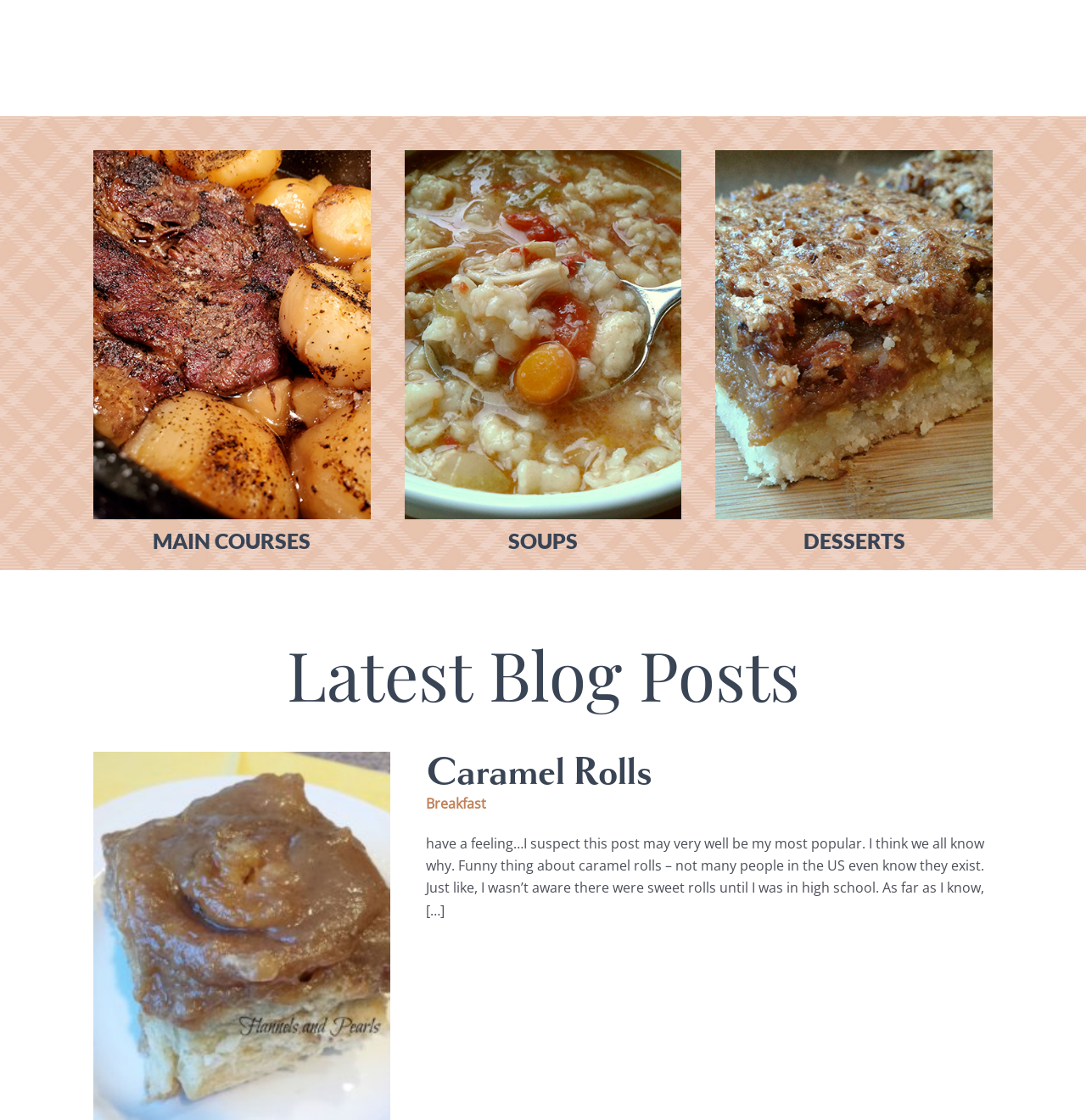What is the name of the logo?
Using the image, provide a concise answer in one word or a short phrase.

Flannels & Pearls